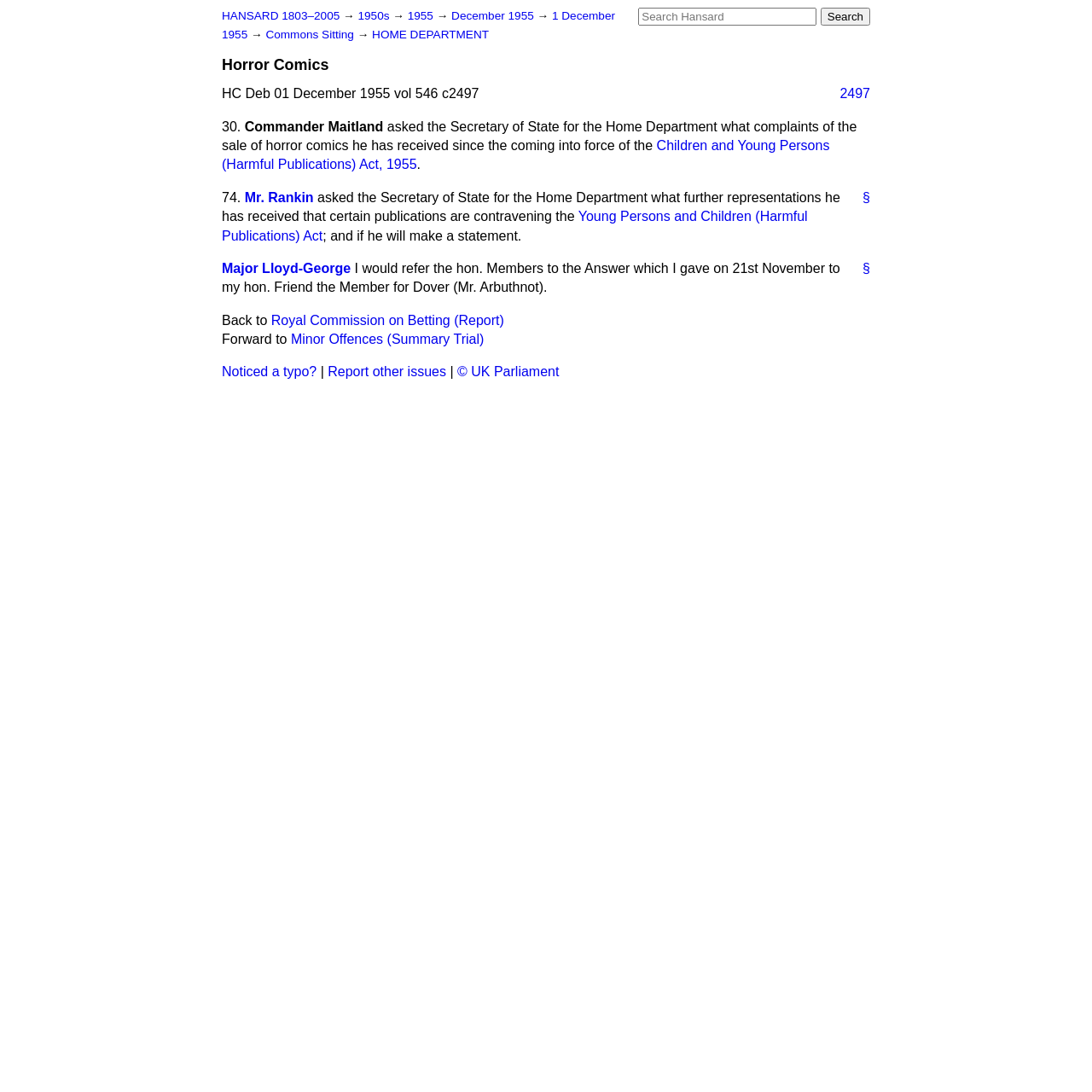Find and provide the bounding box coordinates for the UI element described with: "2497".

[0.757, 0.077, 0.797, 0.095]